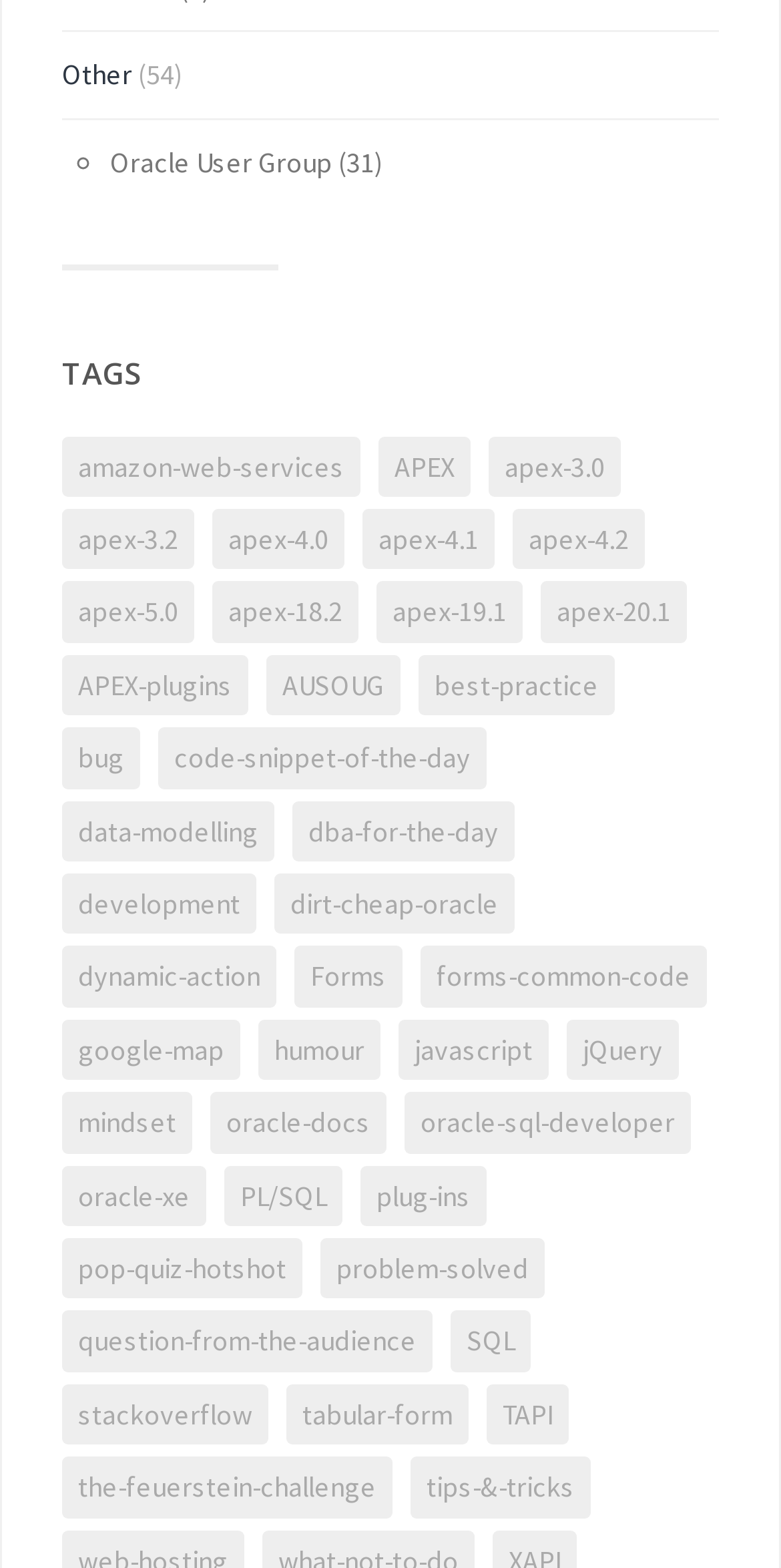Could you indicate the bounding box coordinates of the region to click in order to complete this instruction: "Click on the 'APEX' tag".

[0.079, 0.278, 0.462, 0.317]